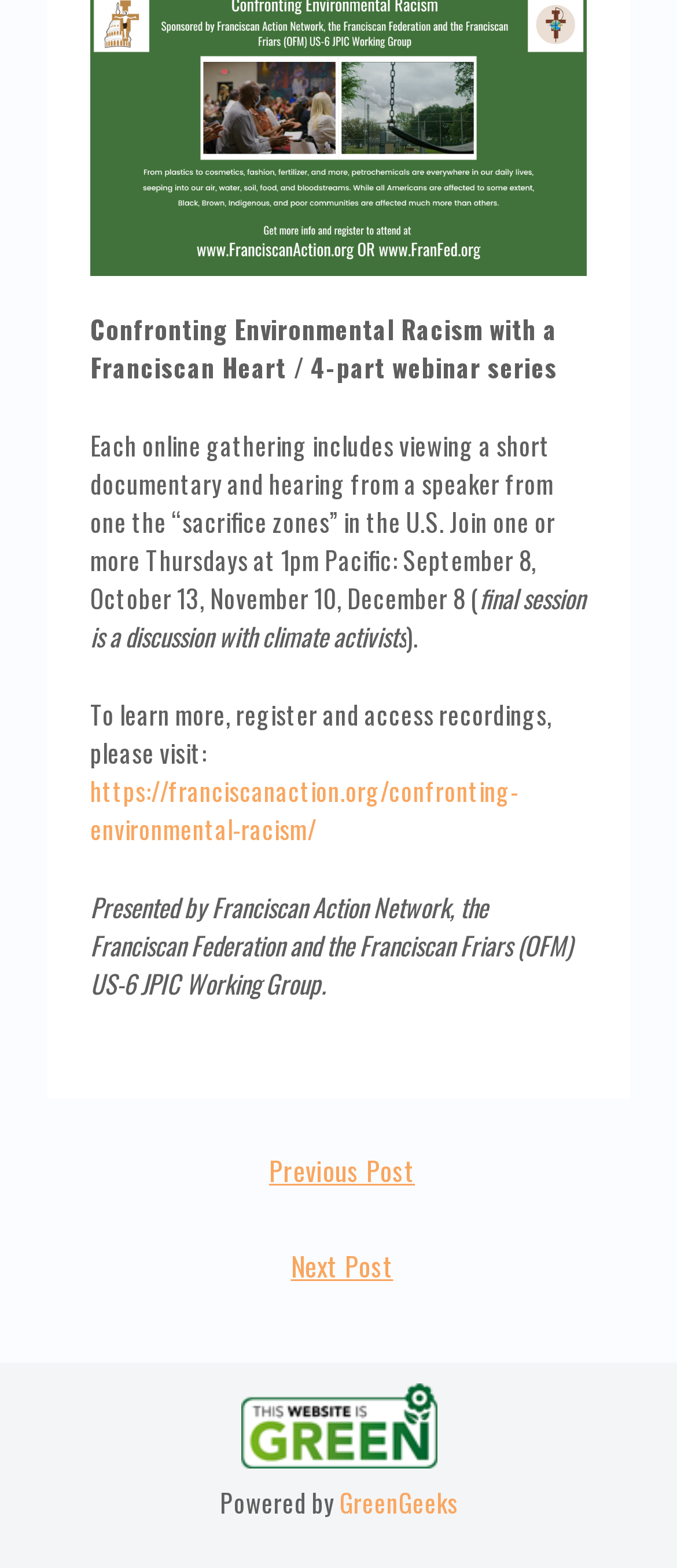What is the purpose of the online gatherings?
Respond to the question with a well-detailed and thorough answer.

The purpose of the online gatherings is to view a short documentary and hear from a speaker from one of the 'sacrifice zones' in the U.S. as stated in the StaticText element with ID 288.